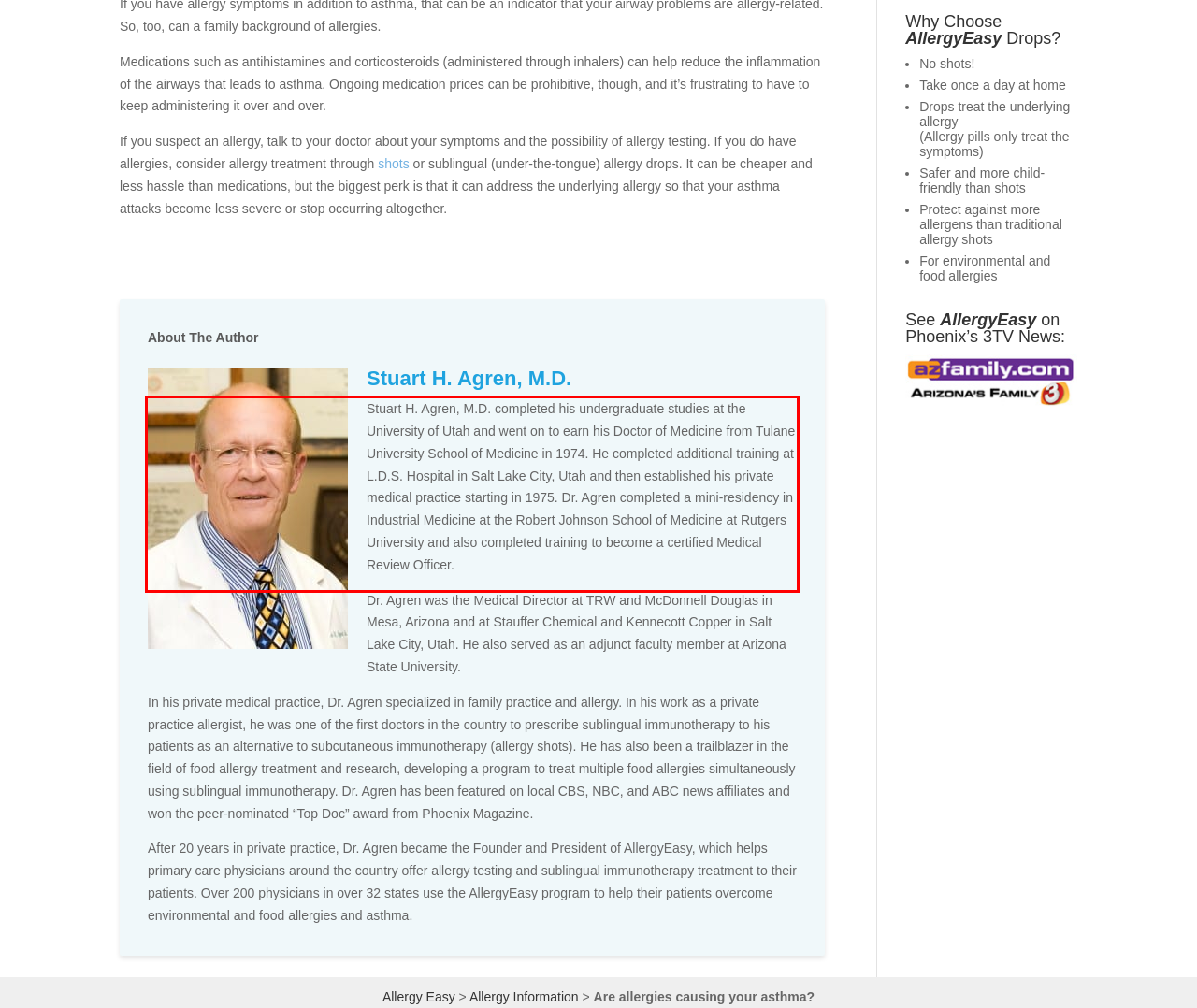From the screenshot of the webpage, locate the red bounding box and extract the text contained within that area.

Stuart H. Agren, M.D. completed his undergraduate studies at the University of Utah and went on to earn his Doctor of Medicine from Tulane University School of Medicine in 1974. He completed additional training at L.D.S. Hospital in Salt Lake City, Utah and then established his private medical practice starting in 1975. Dr. Agren completed a mini-residency in Industrial Medicine at the Robert Johnson School of Medicine at Rutgers University and also completed training to become a certified Medical Review Officer.